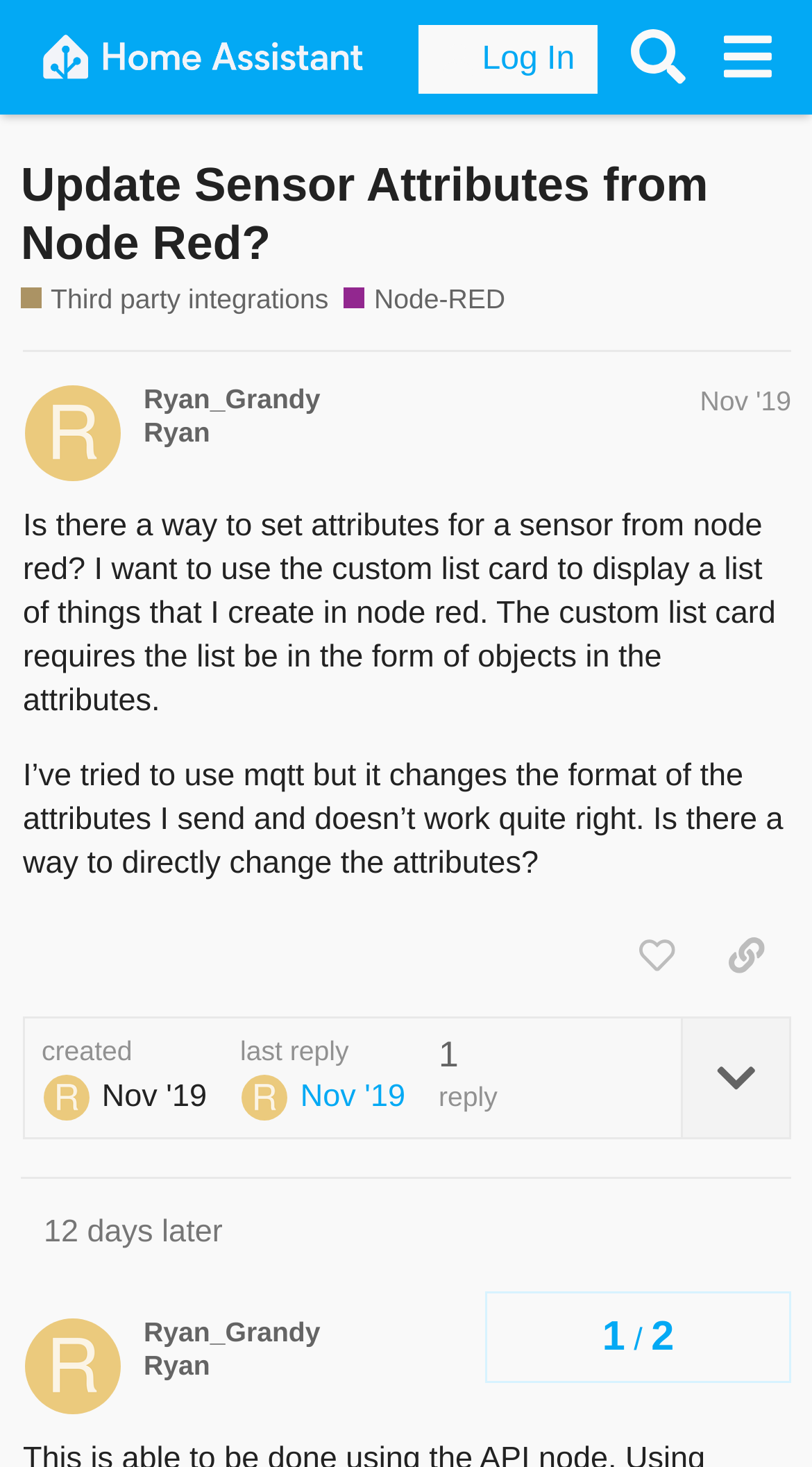Locate the bounding box coordinates of the element you need to click to accomplish the task described by this instruction: "Log in to the community".

[0.516, 0.018, 0.736, 0.065]